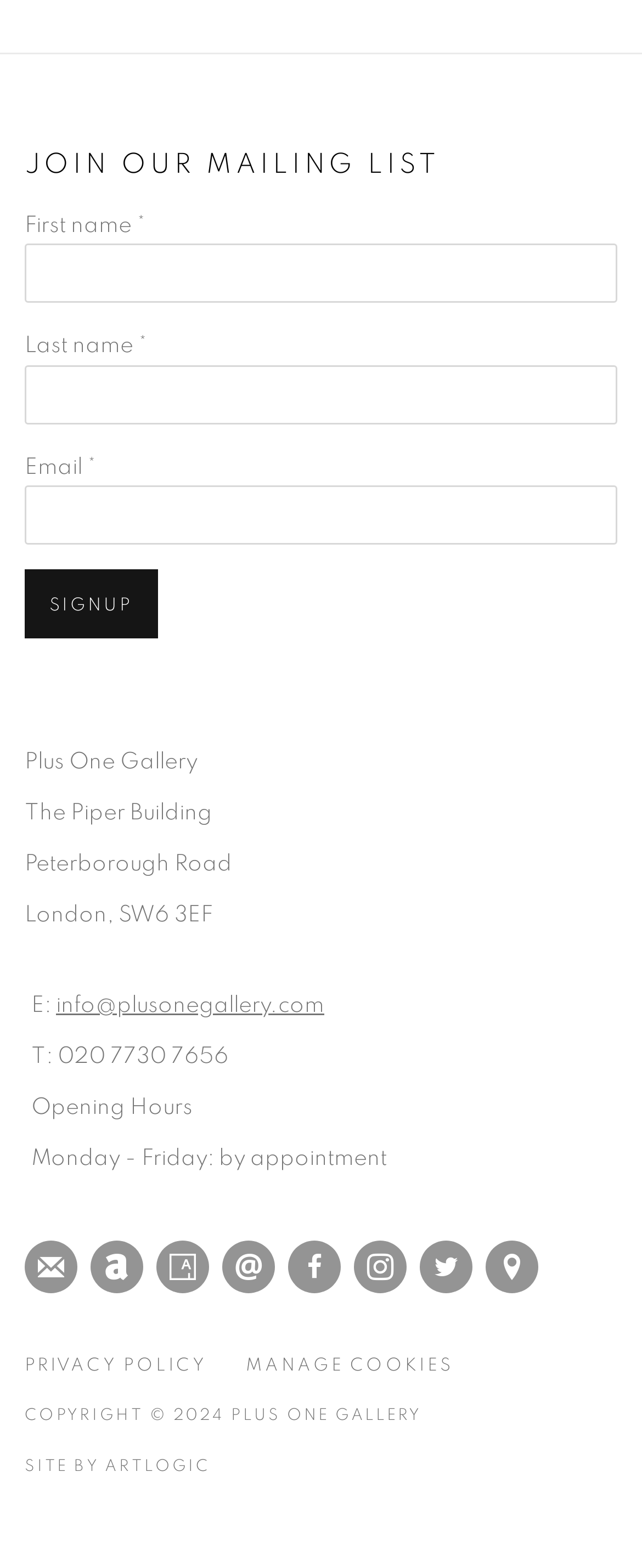Identify the bounding box coordinates for the region of the element that should be clicked to carry out the instruction: "Enter first name". The bounding box coordinates should be four float numbers between 0 and 1, i.e., [left, top, right, bottom].

[0.038, 0.156, 0.962, 0.193]